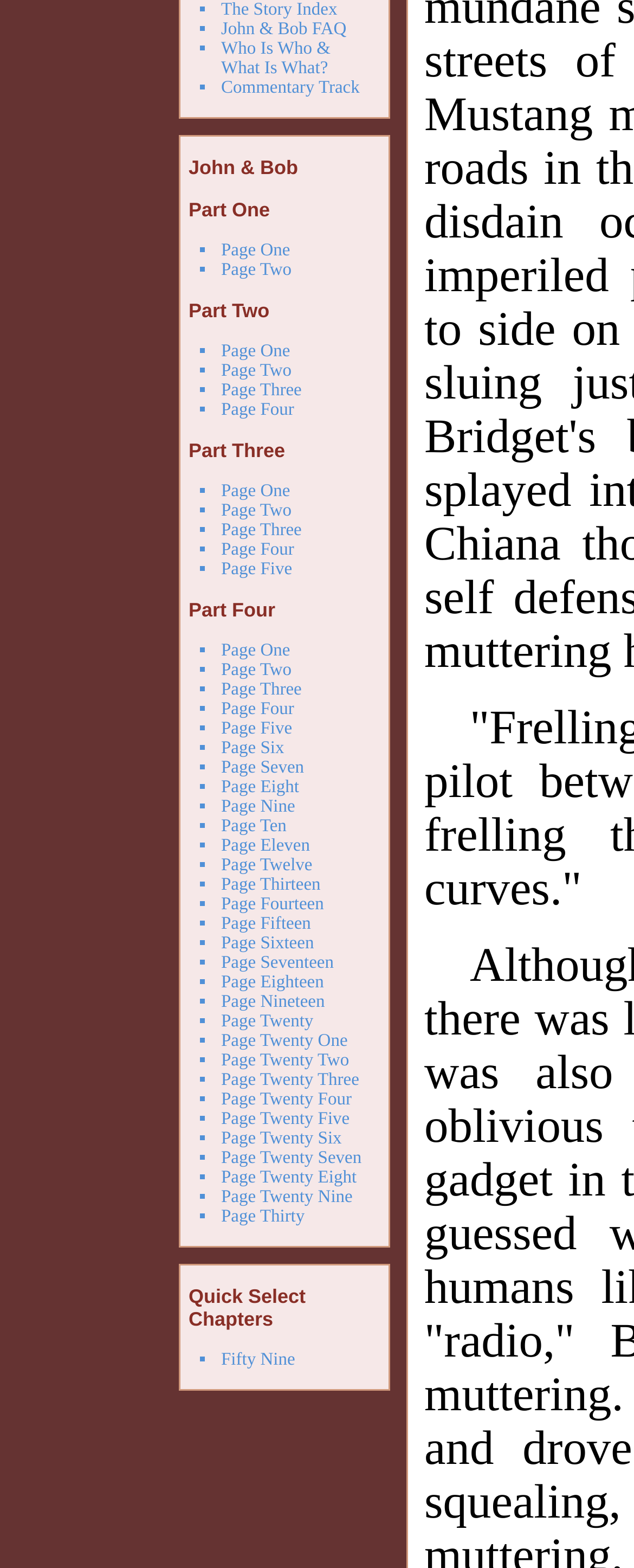Using the provided description: "Page Four", find the bounding box coordinates of the corresponding UI element. The output should be four float numbers between 0 and 1, in the format [left, top, right, bottom].

[0.349, 0.255, 0.464, 0.268]